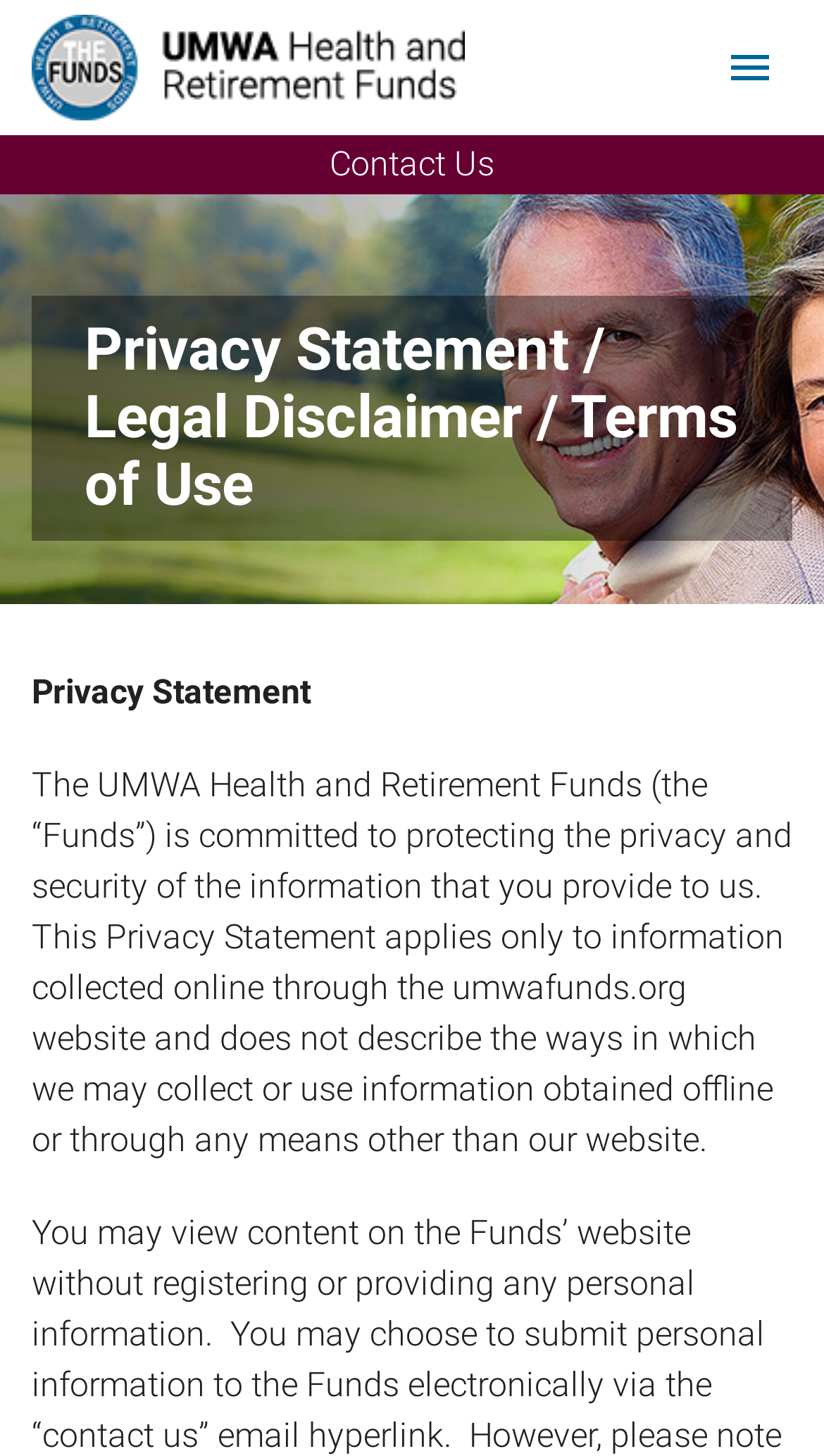Can you extract the primary headline text from the webpage?

Privacy Statement / Legal Disclaimer / Terms of Use